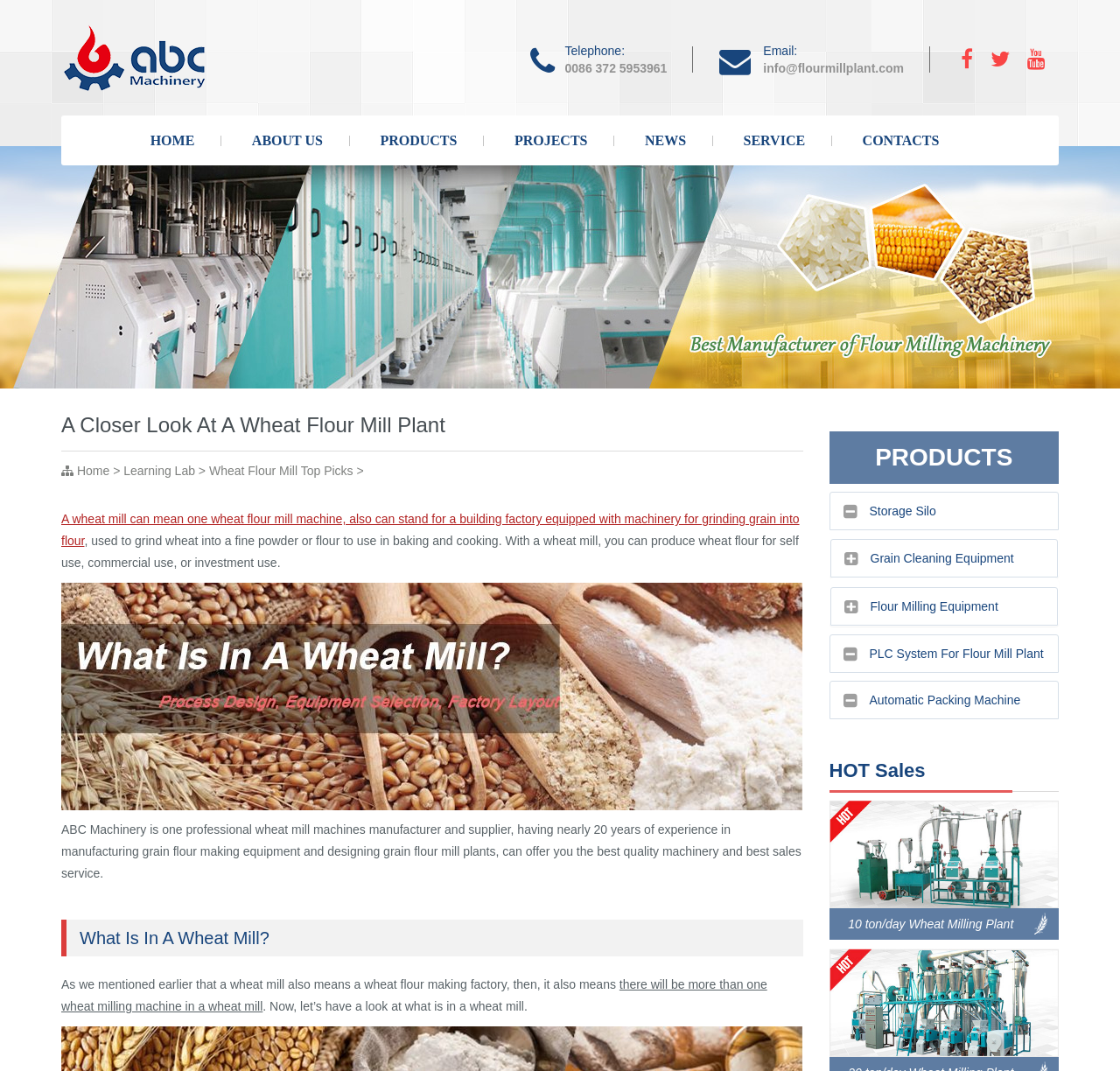Determine the bounding box coordinates for the element that should be clicked to follow this instruction: "Click the PRODUCTS link". The coordinates should be given as four float numbers between 0 and 1, in the format [left, top, right, bottom].

[0.74, 0.403, 0.945, 0.452]